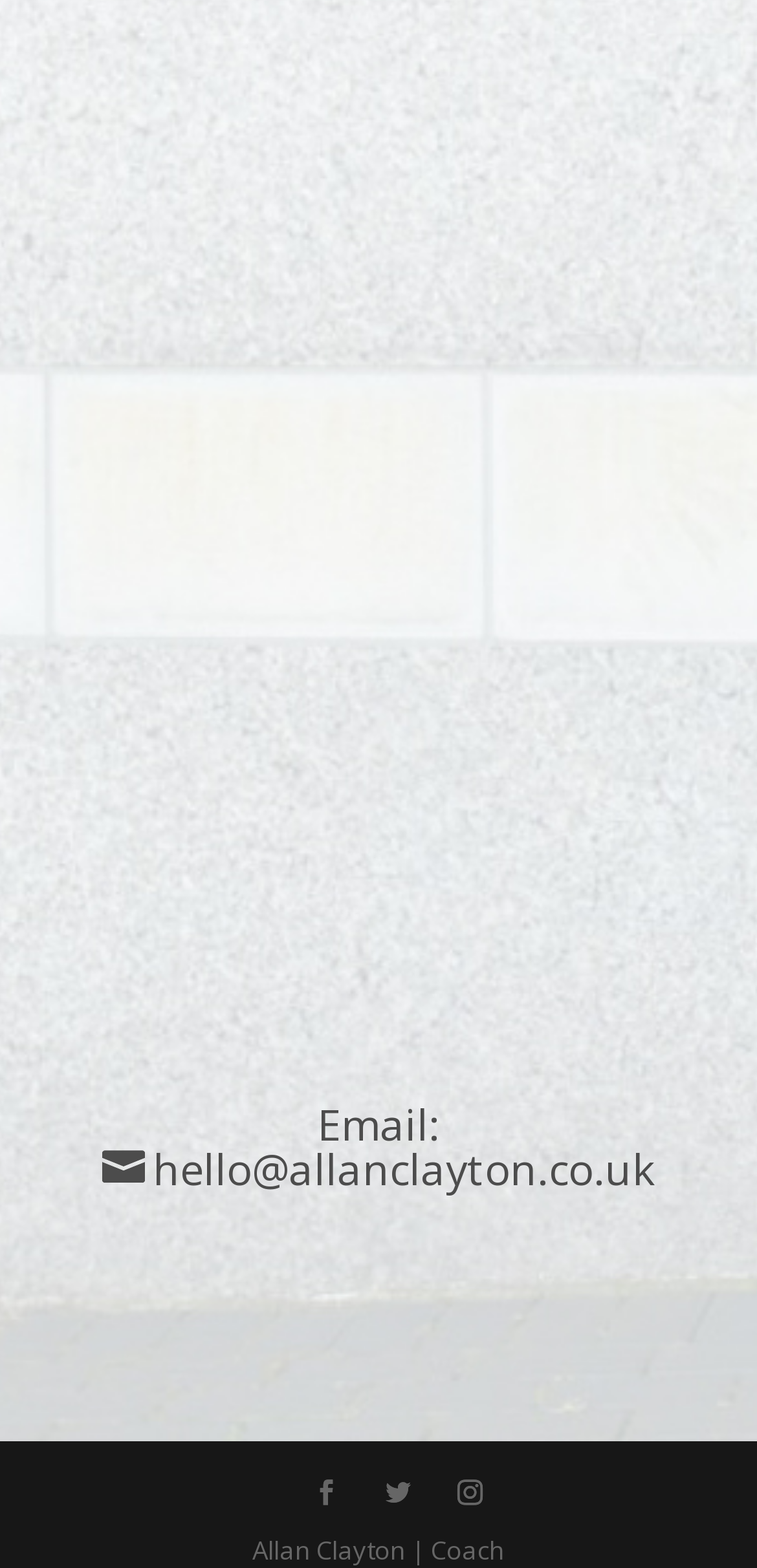Kindly provide the bounding box coordinates of the section you need to click on to fulfill the given instruction: "Enter your message".

[0.101, 0.043, 0.9, 0.109]